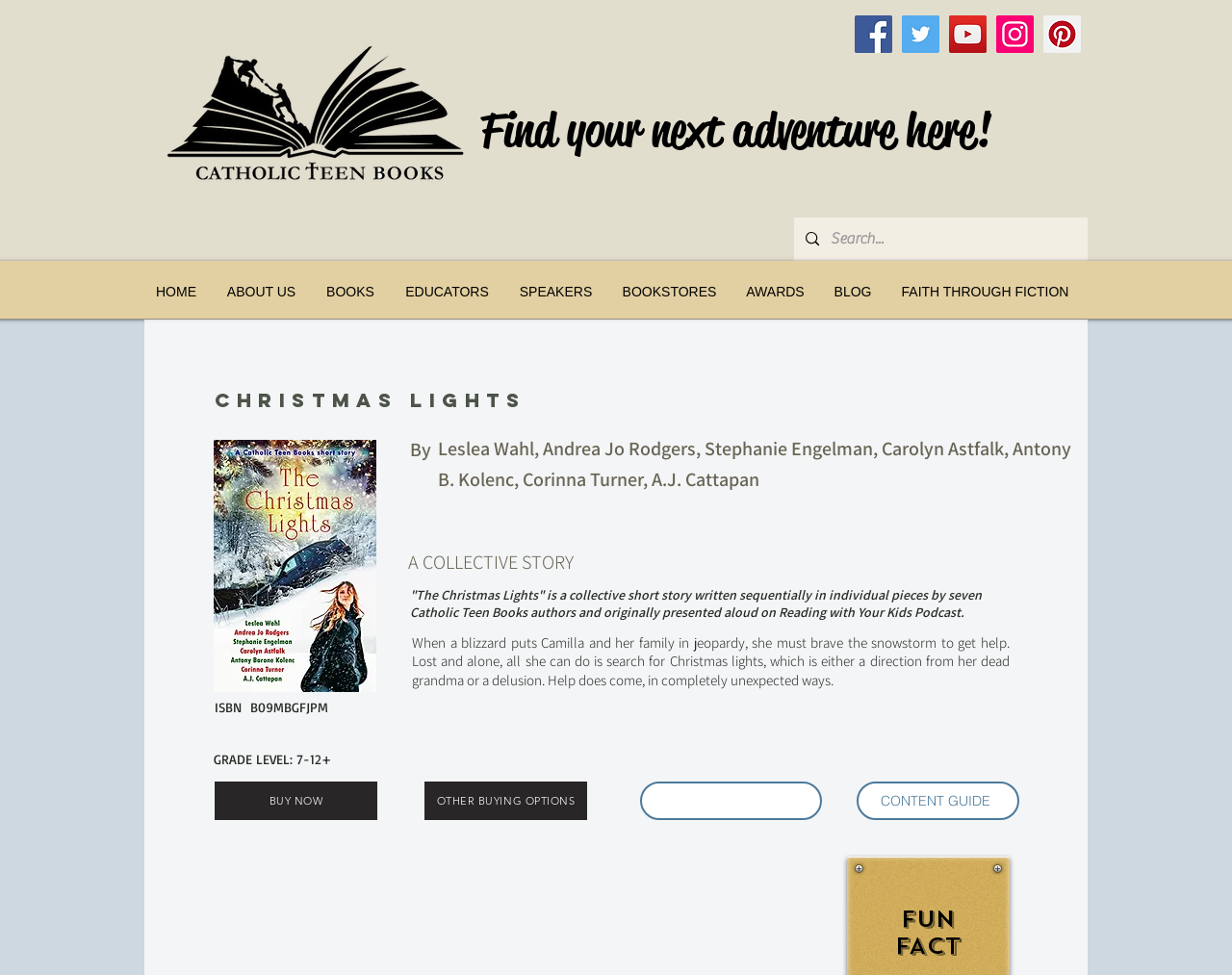From the webpage screenshot, predict the bounding box coordinates (top-left x, top-left y, bottom-right x, bottom-right y) for the UI element described here: SPEAKERS

[0.409, 0.278, 0.493, 0.32]